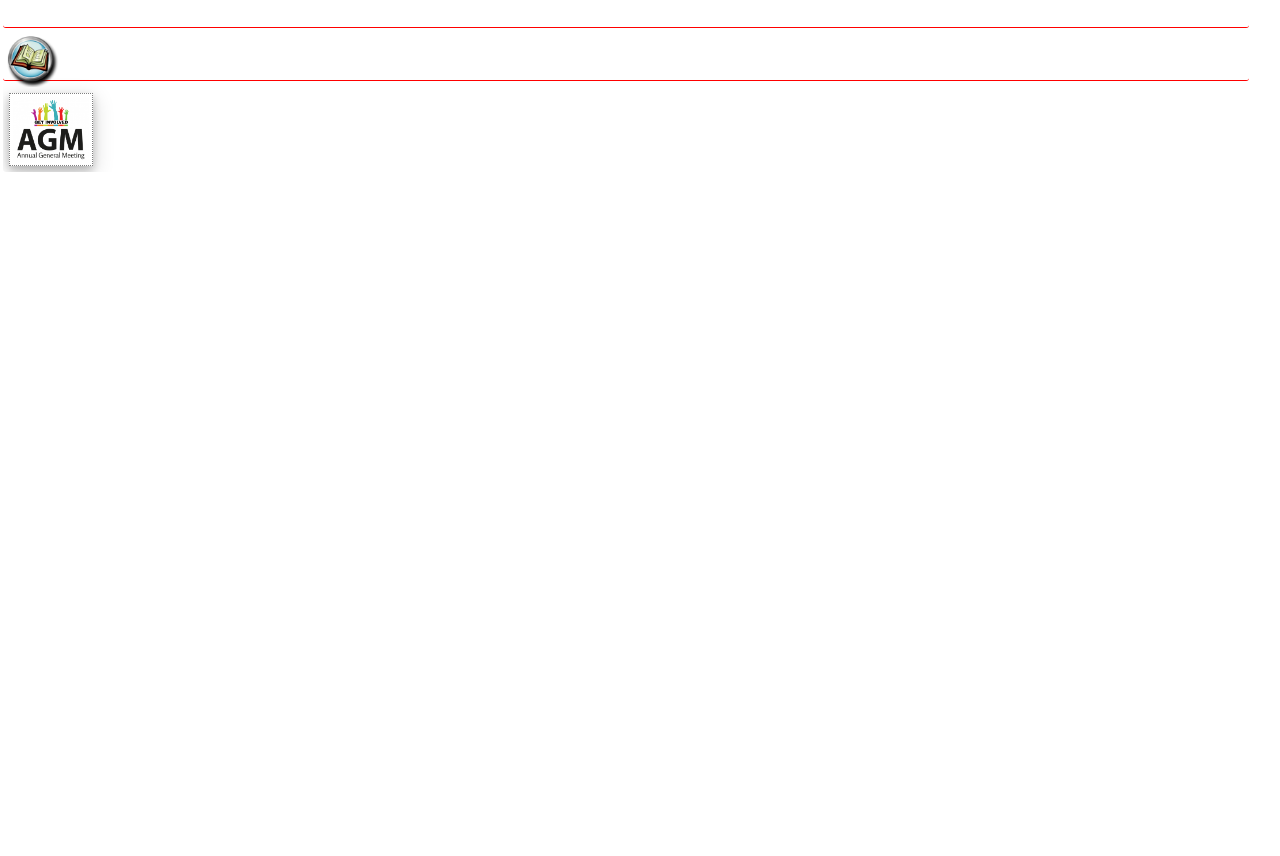Refer to the image and provide an in-depth answer to the question: 
What is the location of the Hui-a-Tau event?

The webpage mentions that the Hui-a-Tau event is being held at Ngā Hau e Whā o Paparārangi, which is likely the location of the event.